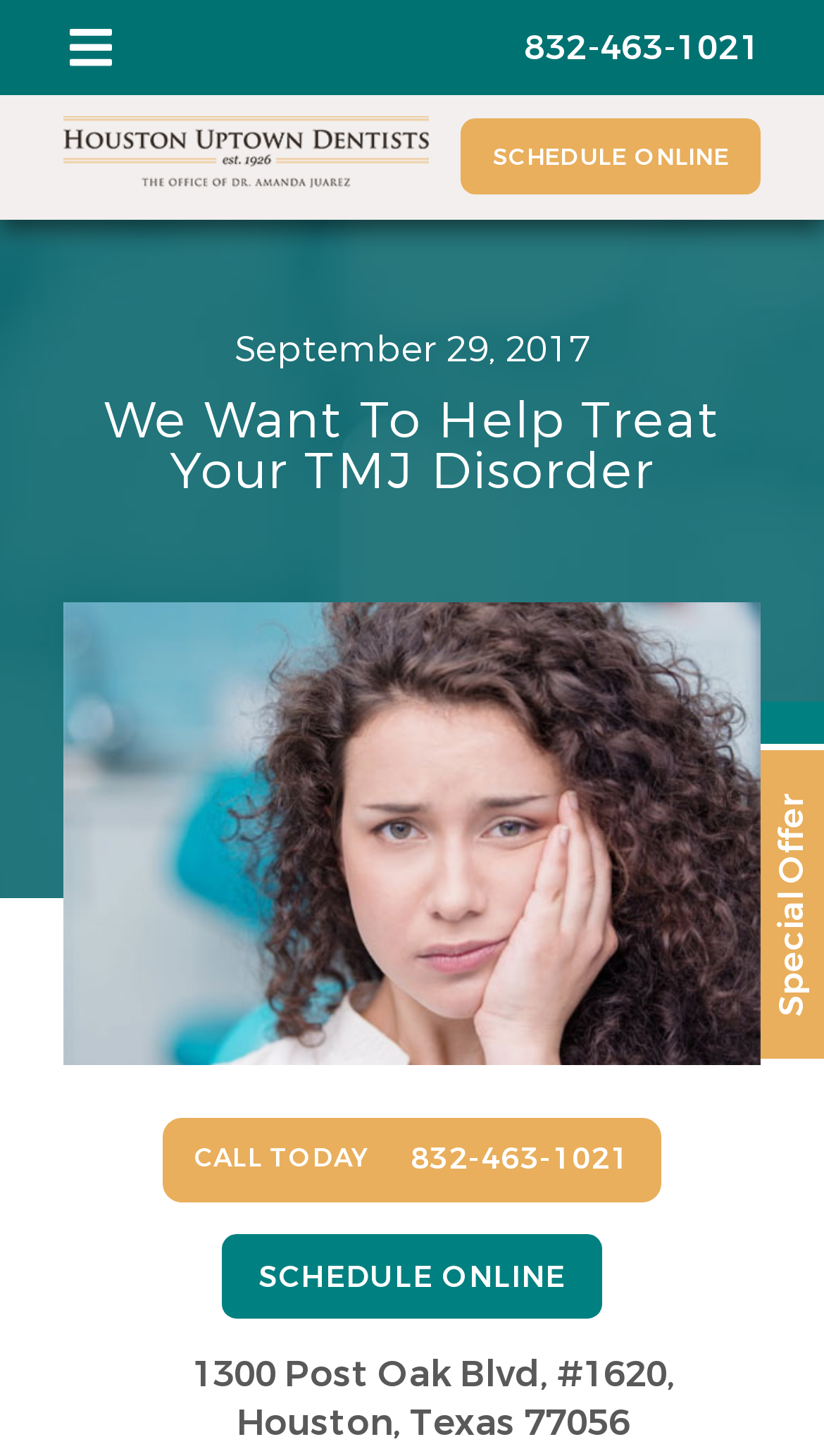What is the name of the dentists' office?
Use the screenshot to answer the question with a single word or phrase.

Houston Uptown Dentists